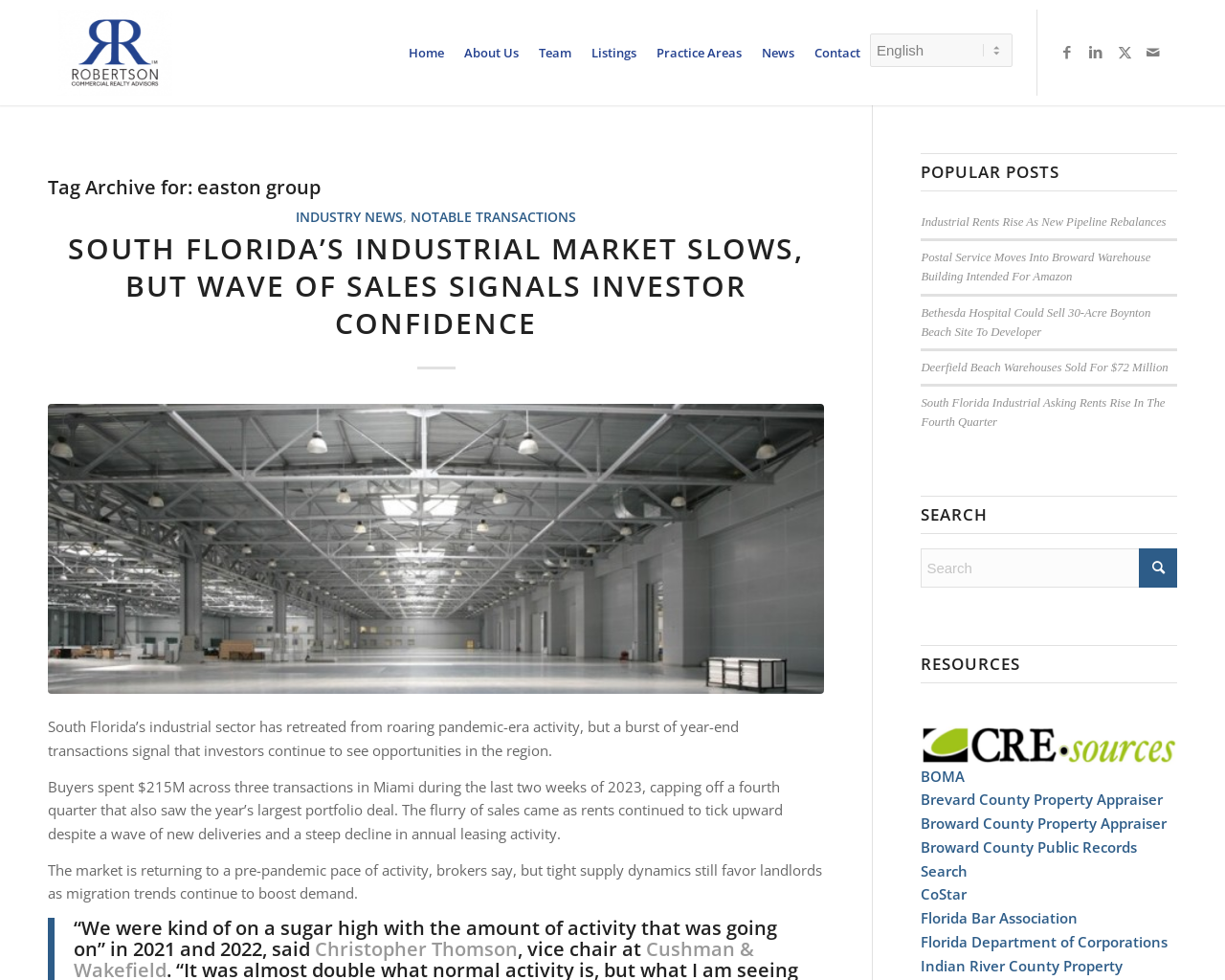Determine the bounding box coordinates of the clickable region to follow the instruction: "Click on Home".

[0.326, 0.01, 0.37, 0.098]